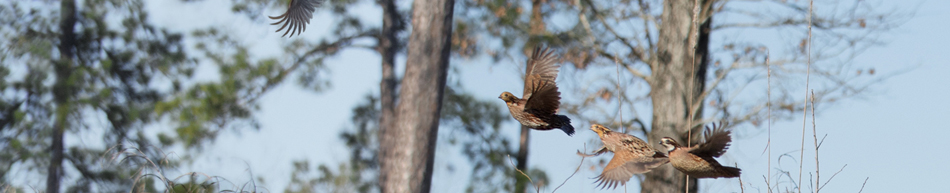Are the birds flying in a specific direction?
Using the image as a reference, give an elaborate response to the question.

The caption does not mention a specific direction in which the birds are flying. It only describes their graceful movements and the fact that they are depicted mid-air with wings spread wide.